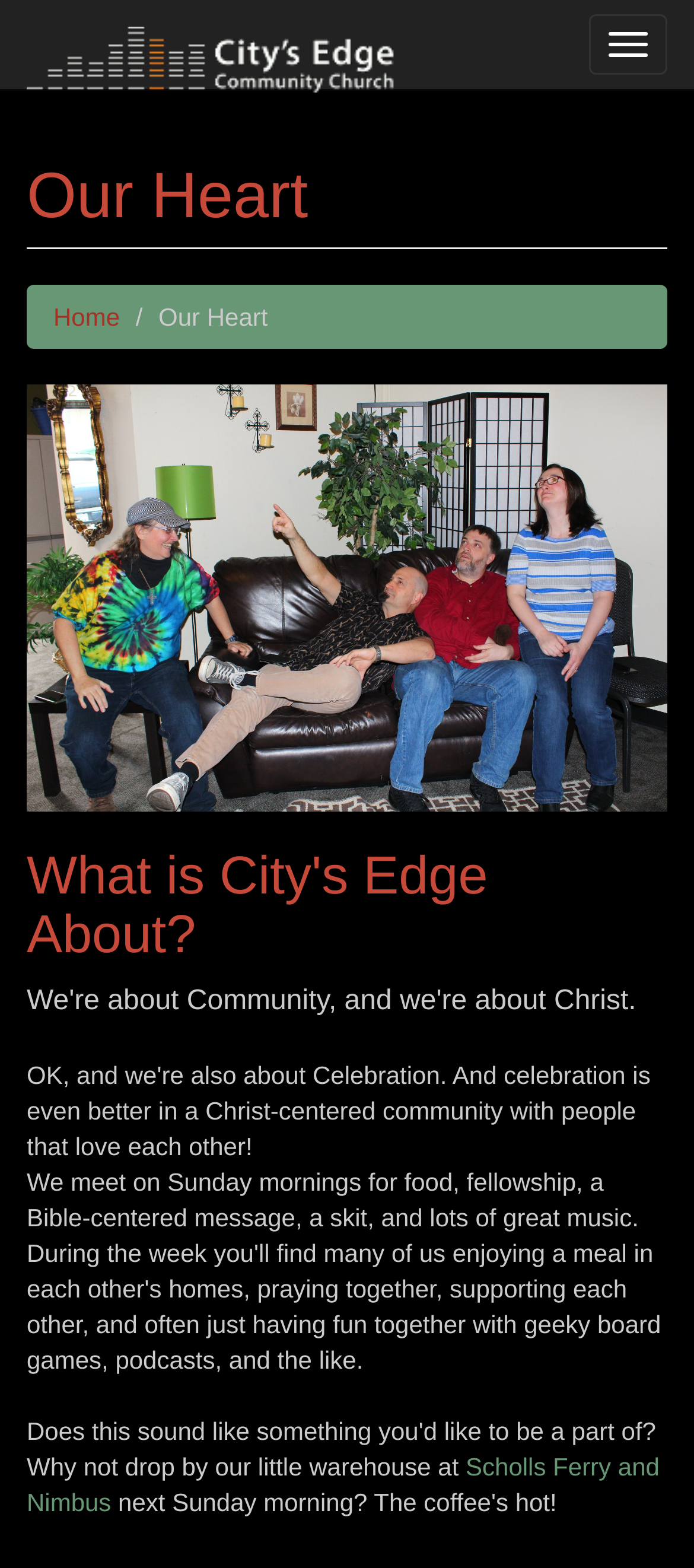What is the topic of the heading at the top of the page?
Please provide a comprehensive answer based on the visual information in the image.

I found this answer by looking at the second-level element with the type 'heading', which has the text 'Our Heart'. This heading is located at the top of the page, as indicated by its y1 coordinate of 0.102.